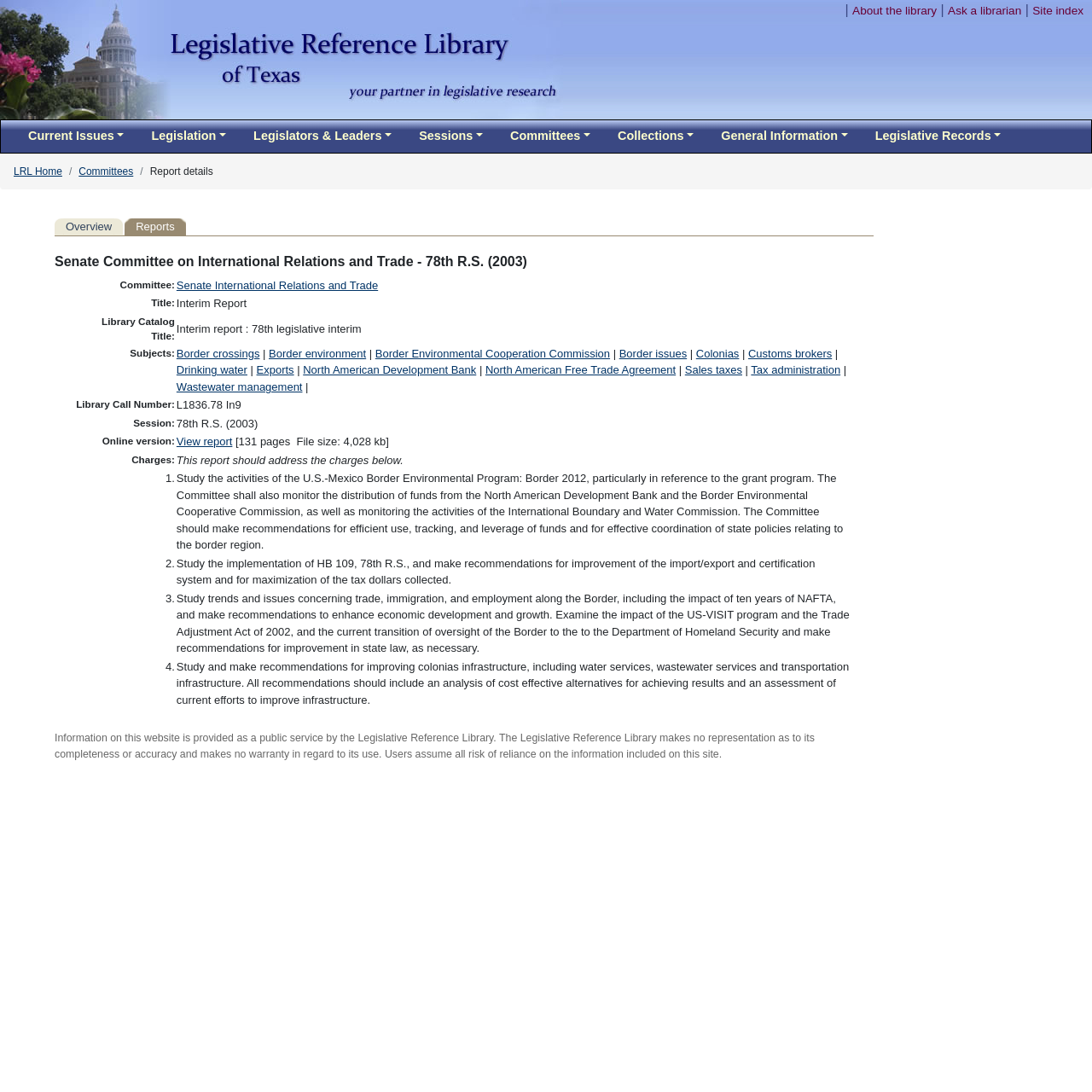Kindly determine the bounding box coordinates for the clickable area to achieve the given instruction: "Go to the 'Committees' page".

[0.072, 0.151, 0.122, 0.162]